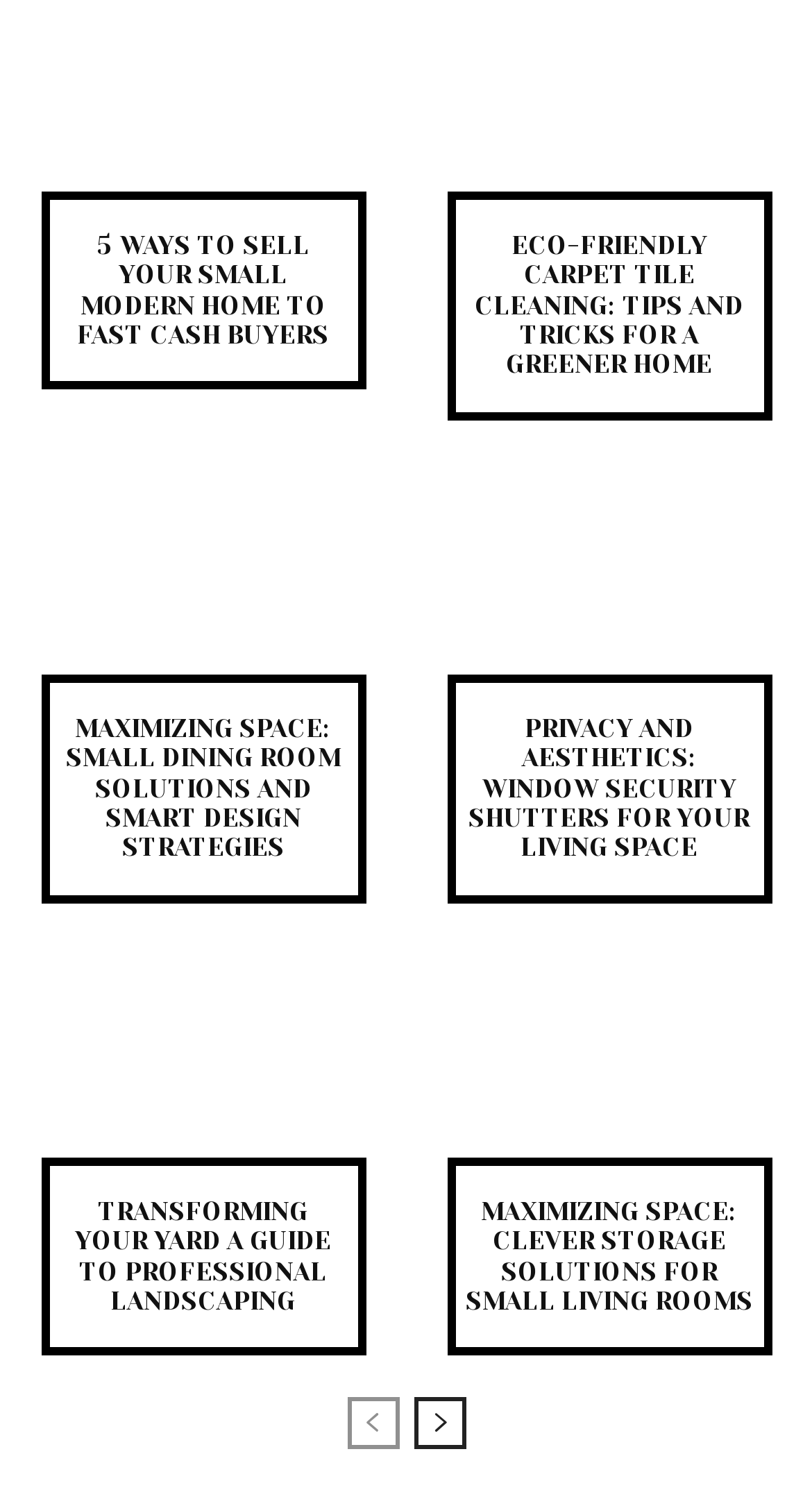Please locate the bounding box coordinates of the region I need to click to follow this instruction: "Go to the previous page".

[0.427, 0.928, 0.491, 0.963]